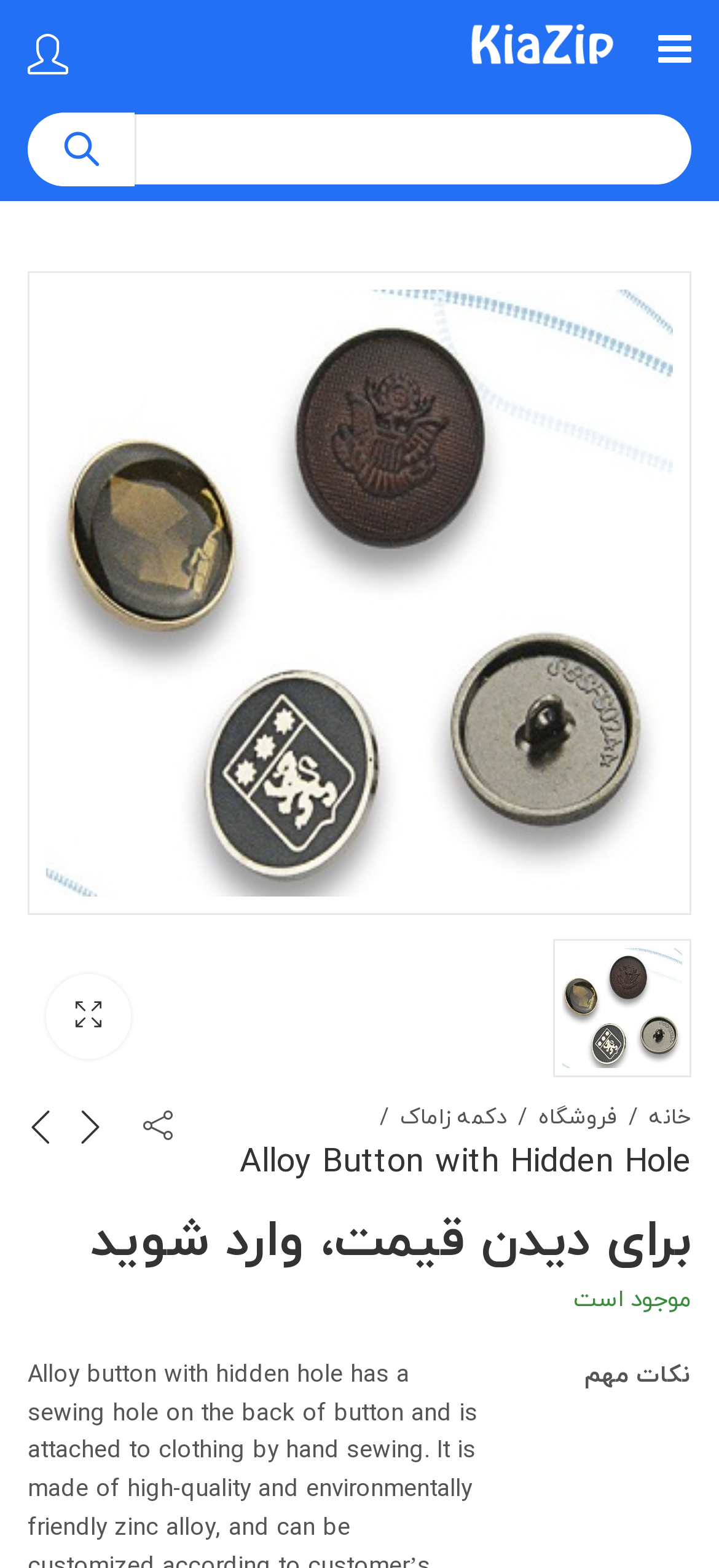Create a full and detailed caption for the entire webpage.

This webpage is about an alloy button with a hidden hole, which is a type of button that has a sewing hole on the back and is attached to clothing by hand sewing. The page is divided into several sections.

At the top, there are several links and icons, including a search box and a button with a magnifying glass icon. On the top right, there is a link with a zipper icon and a text "کیا زیپ" (which means "Zip Kia" in Persian).

Below the top section, there is a large figure that takes up most of the page's width. Within this figure, there is a link with the text "Alloy Button with Hidden Hole" and an image of the button. The image is positioned on the left side of the figure, and there is another image of the button on the right side, slightly below the first one.

On the bottom left, there is a heading with the same text "Alloy Button with Hidden Hole". Below the heading, there is a link that says "برای دیدن قیمت، وارد شوید" (which means "Log in to see the price" in Persian).

On the bottom right, there are several links, including "خانه" (Home), "فروشگاه" (Store), and "دکمه زاماک" (Button Zamak). There is also a static text that says "موجود است" (which means "Available" in Persian) and another static text that says "نکات مهم" (which means "Important notes" in Persian).